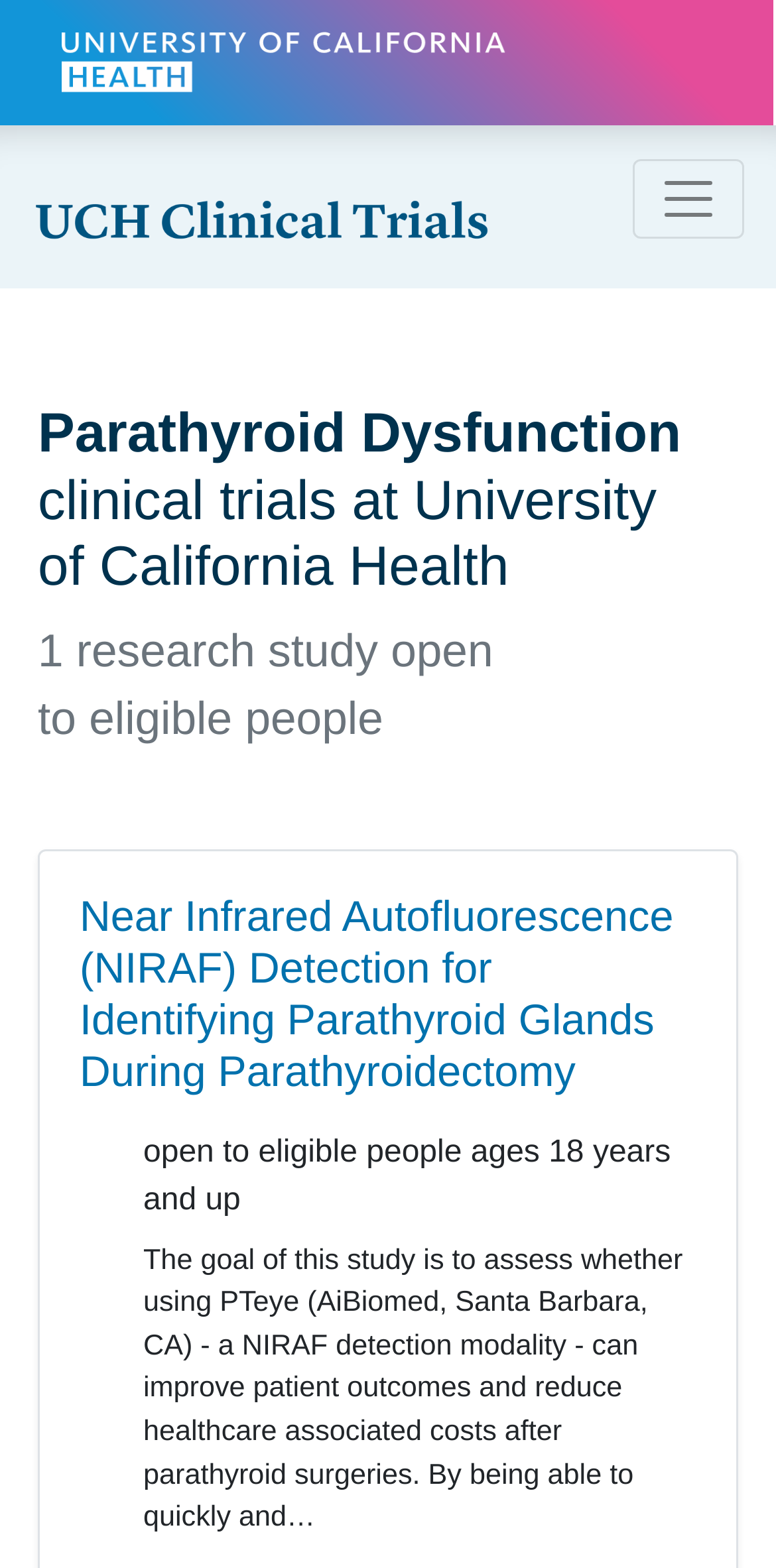What is the age range for eligible participants in the study?
Identify the answer in the screenshot and reply with a single word or phrase.

18 years and up